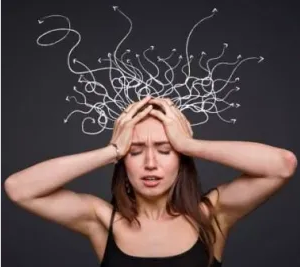What do the whimsical lines above her head represent?
Kindly offer a detailed explanation using the data available in the image.

The whimsical lines above the woman's head resemble chaotic thoughts or anxiety, symbolizing a mind filled with confusion and emotional turmoil. This representation is particularly relevant in the context of discussions surrounding mental health and depression.